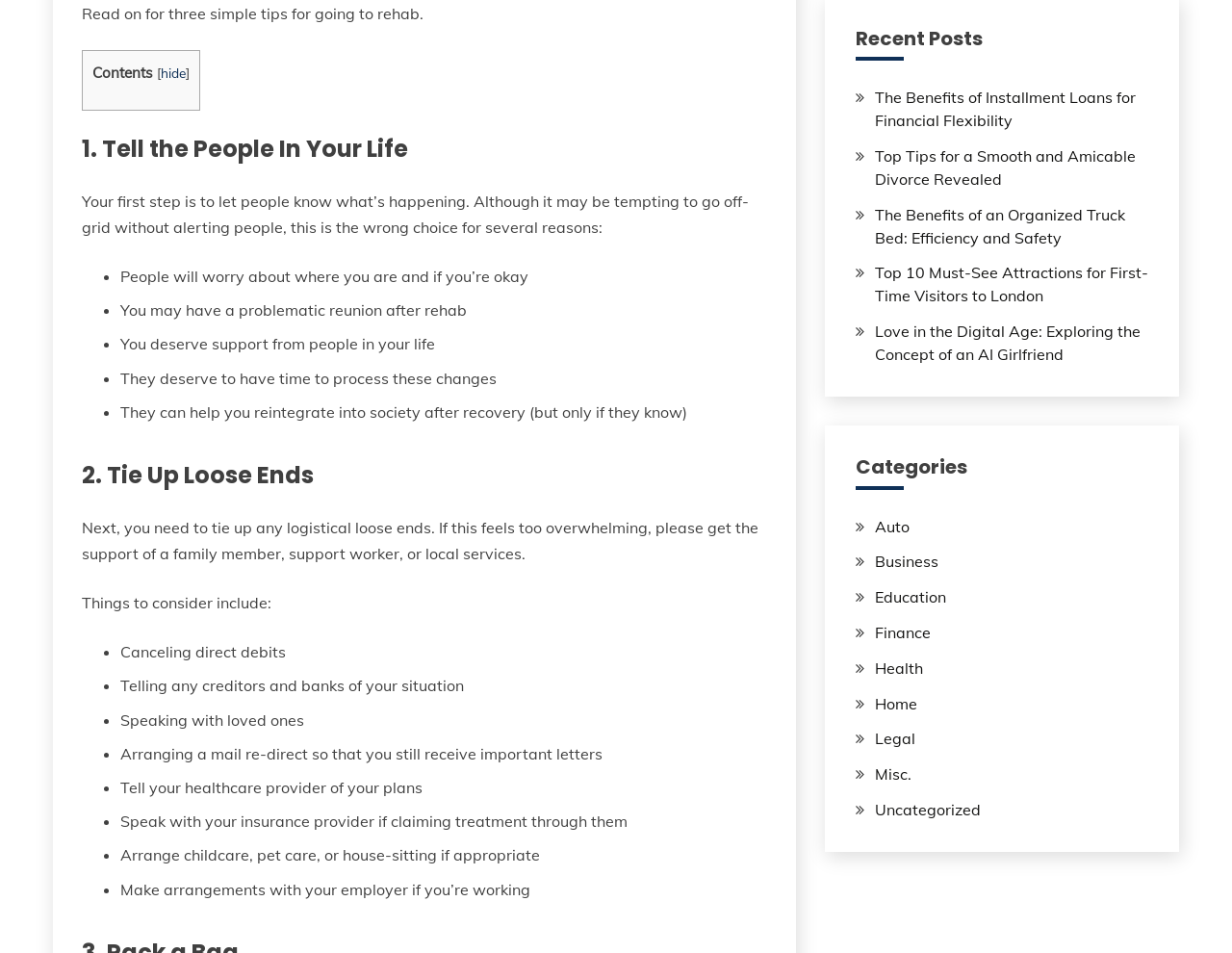Please provide a detailed answer to the question below based on the screenshot: 
What are the categories listed on the webpage?

The webpage has a section titled 'Categories' that lists various categories, including Auto, Business, Education, Finance, Health, Home, Legal, Misc., and Uncategorized.